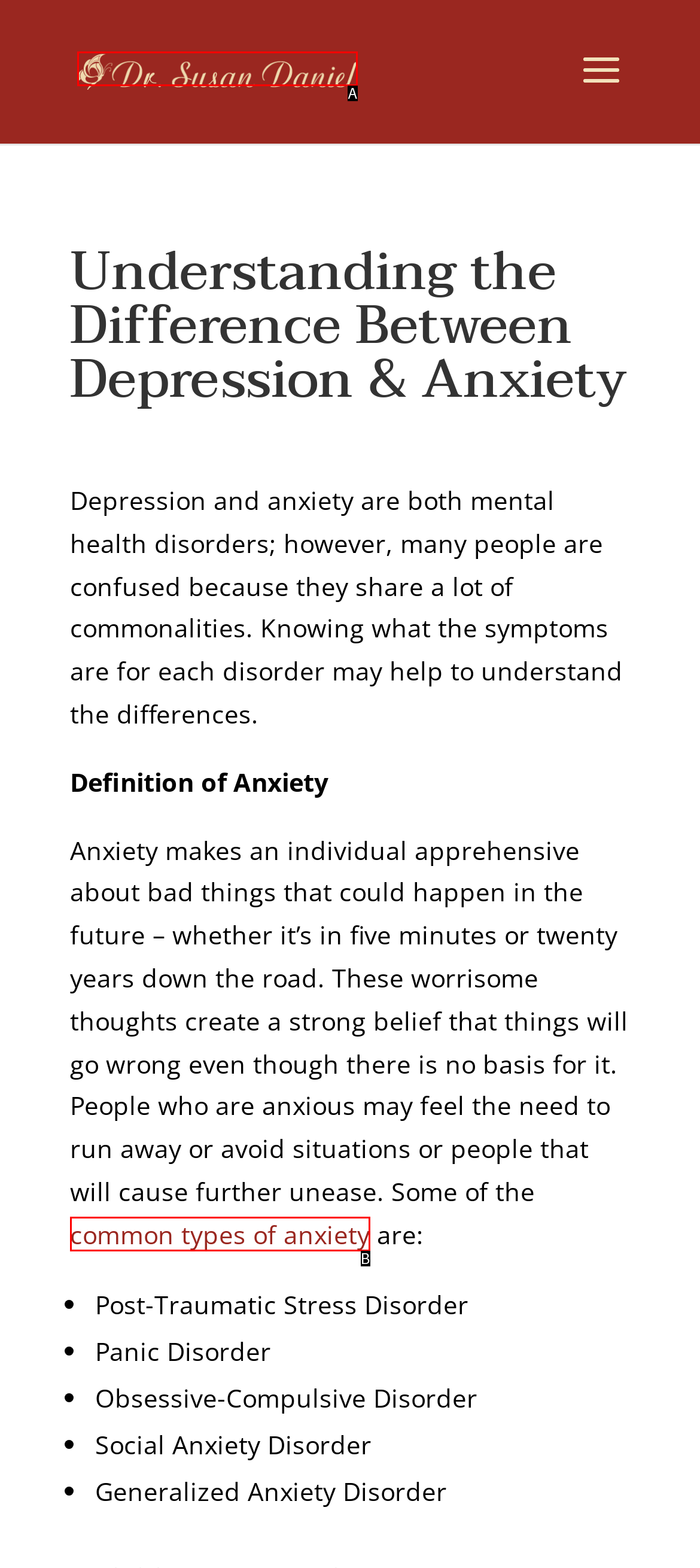Given the description: alt="Dr. Susan Daniel", select the HTML element that best matches it. Reply with the letter of your chosen option.

A